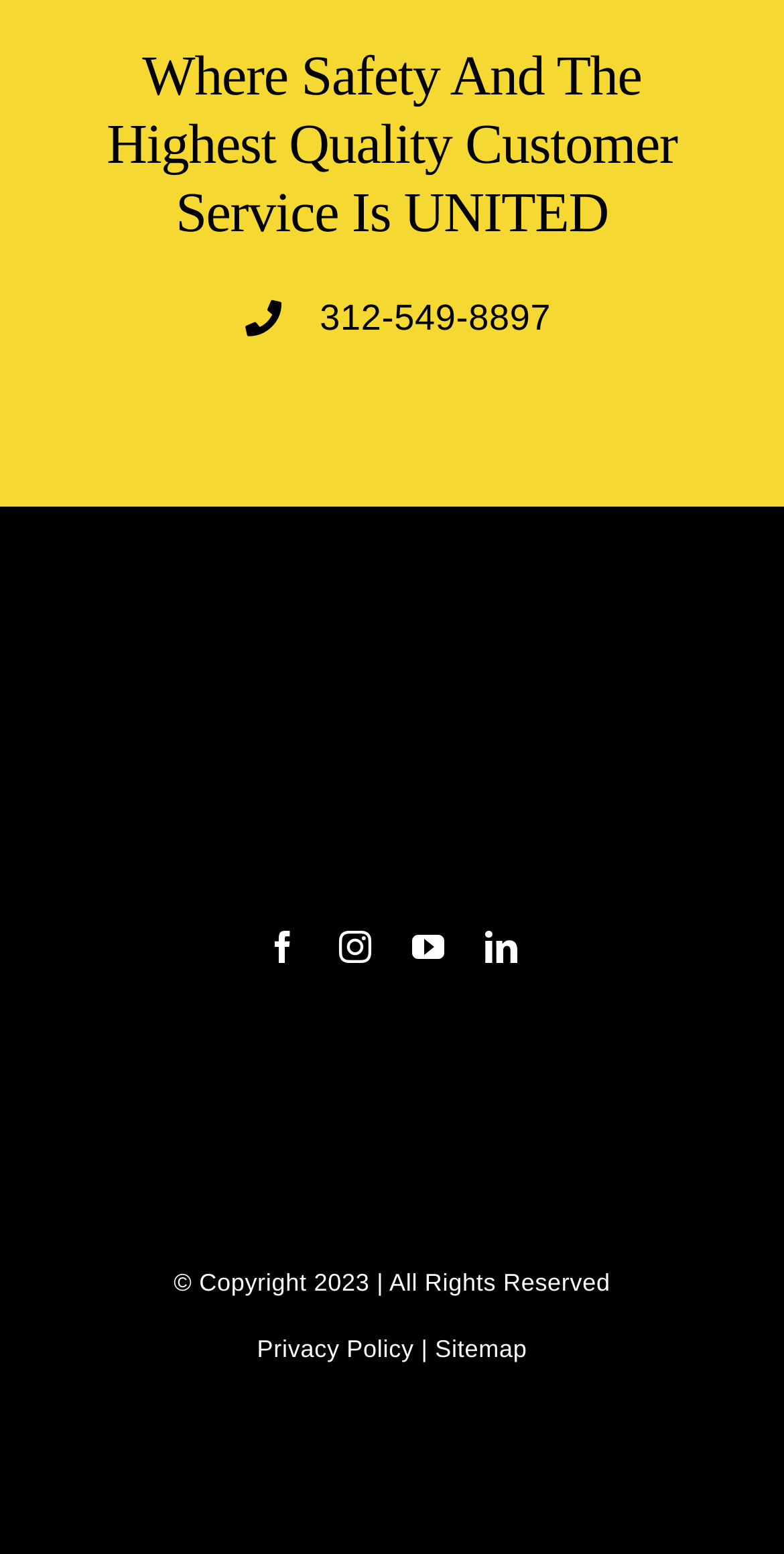Pinpoint the bounding box coordinates of the clickable area necessary to execute the following instruction: "Visit the UDD Retina page". The coordinates should be given as four float numbers between 0 and 1, namely [left, top, right, bottom].

[0.321, 0.43, 0.679, 0.452]